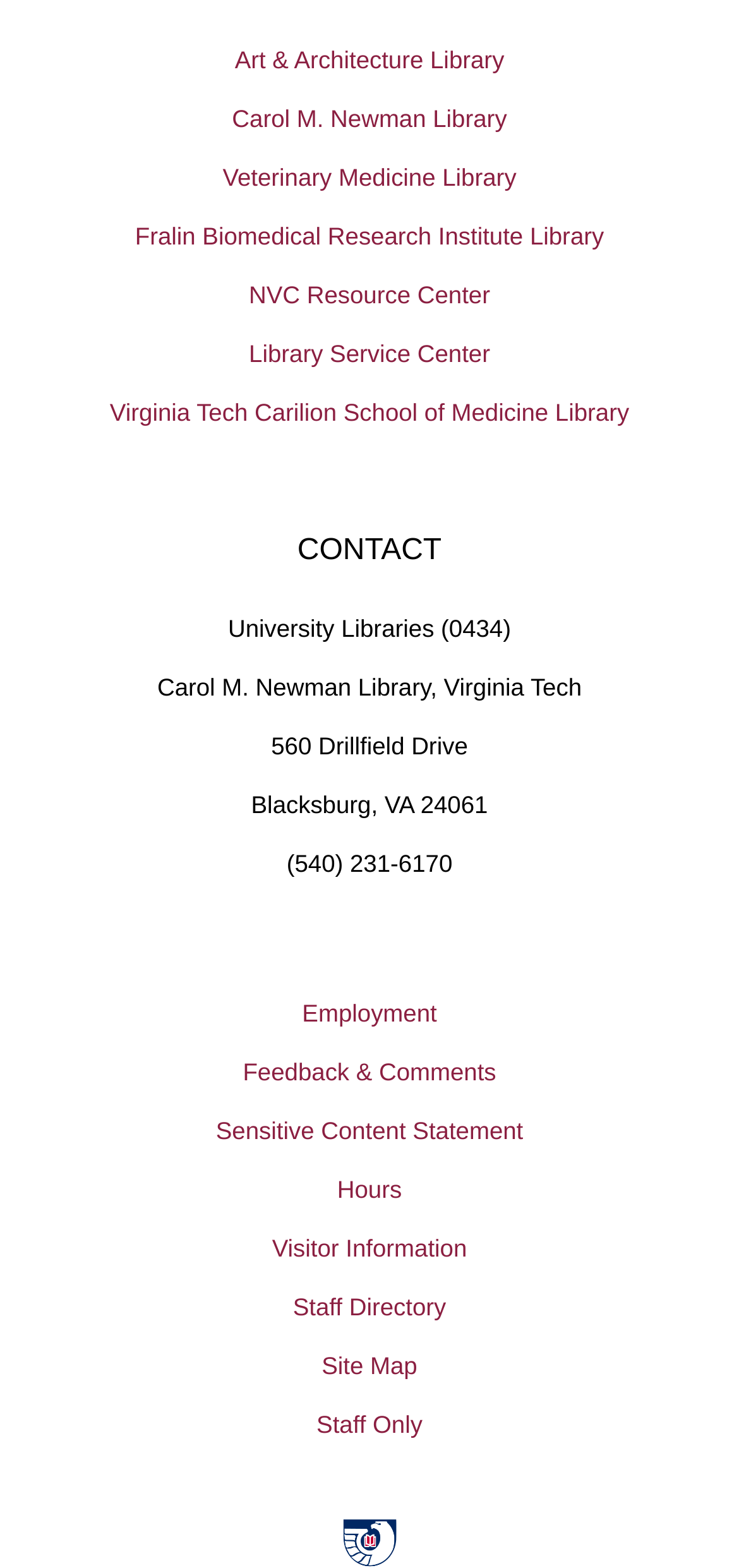How many libraries are listed on the webpage?
Examine the image and provide an in-depth answer to the question.

I counted the number of link elements with library names, which are 'Art & Architecture Library', 'Carol M. Newman Library', 'Veterinary Medicine Library', 'Fralin Biomedical Research Institute Library', 'NVC Resource Center', 'Library Service Center', and 'Virginia Tech Carilion School of Medicine Library'. There are 7 libraries listed on the webpage.